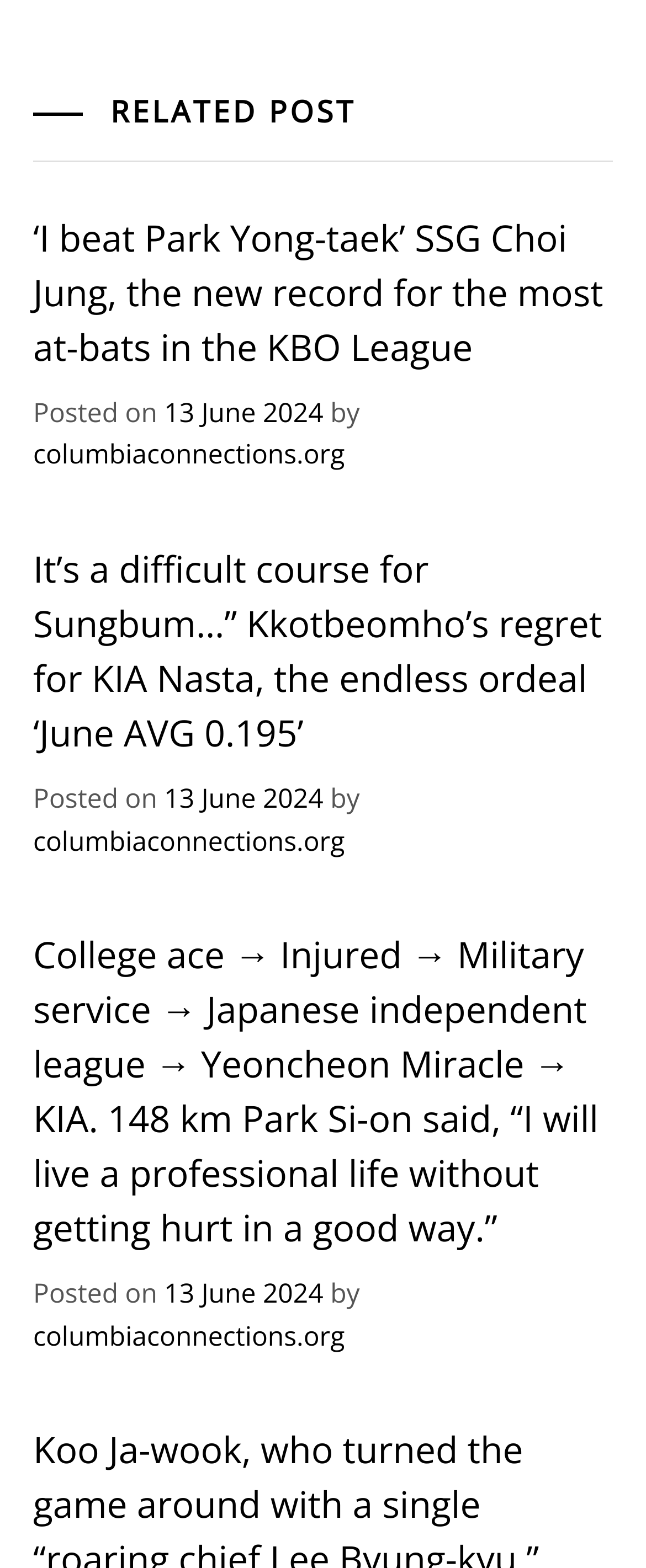Extract the bounding box coordinates of the UI element described by: "13 June 202413 June 2024". The coordinates should include four float numbers ranging from 0 to 1, e.g., [left, top, right, bottom].

[0.254, 0.497, 0.501, 0.52]